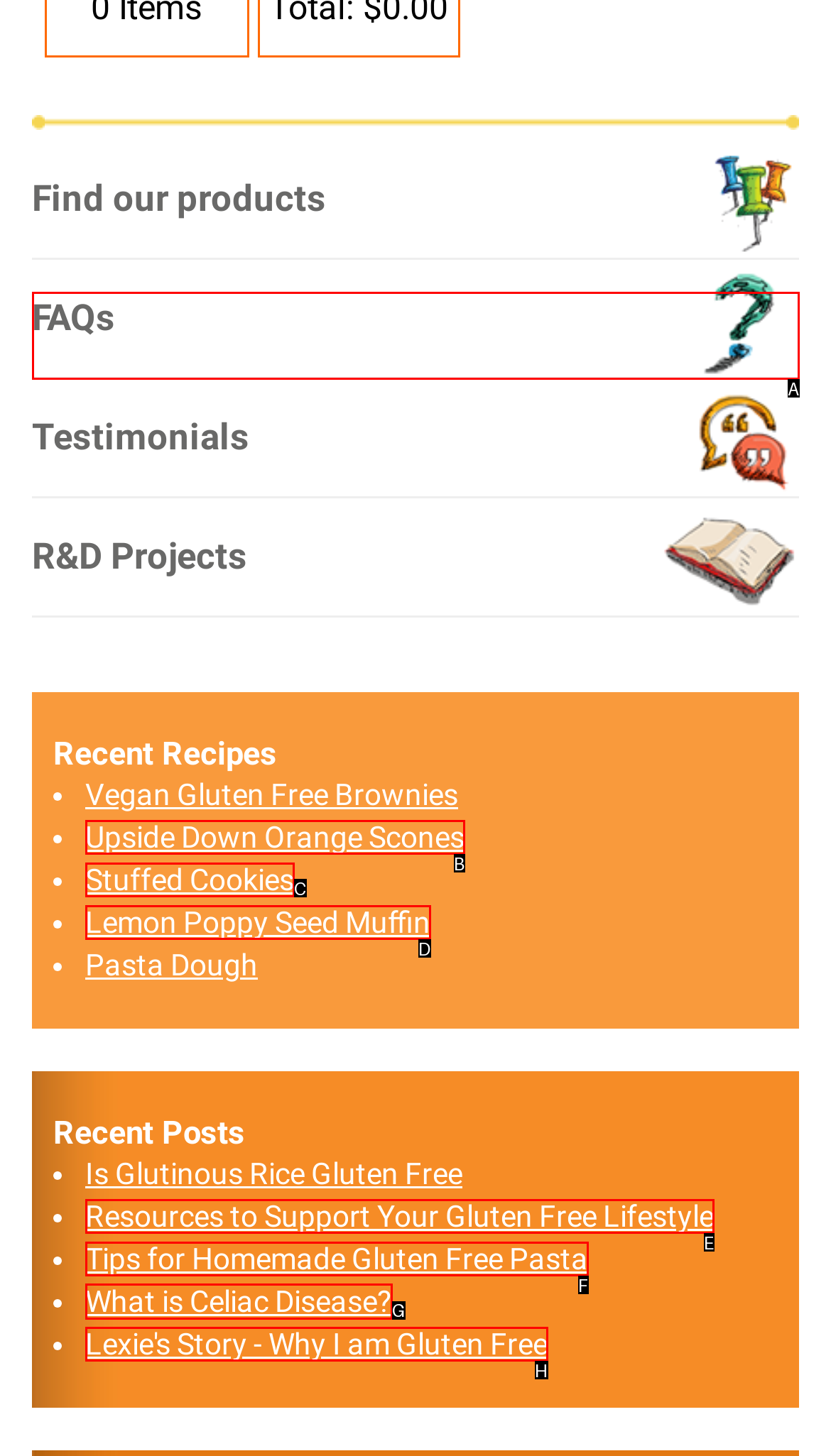Choose the correct UI element to click for this task: Check 'What is Celiac Disease?' Answer using the letter from the given choices.

G